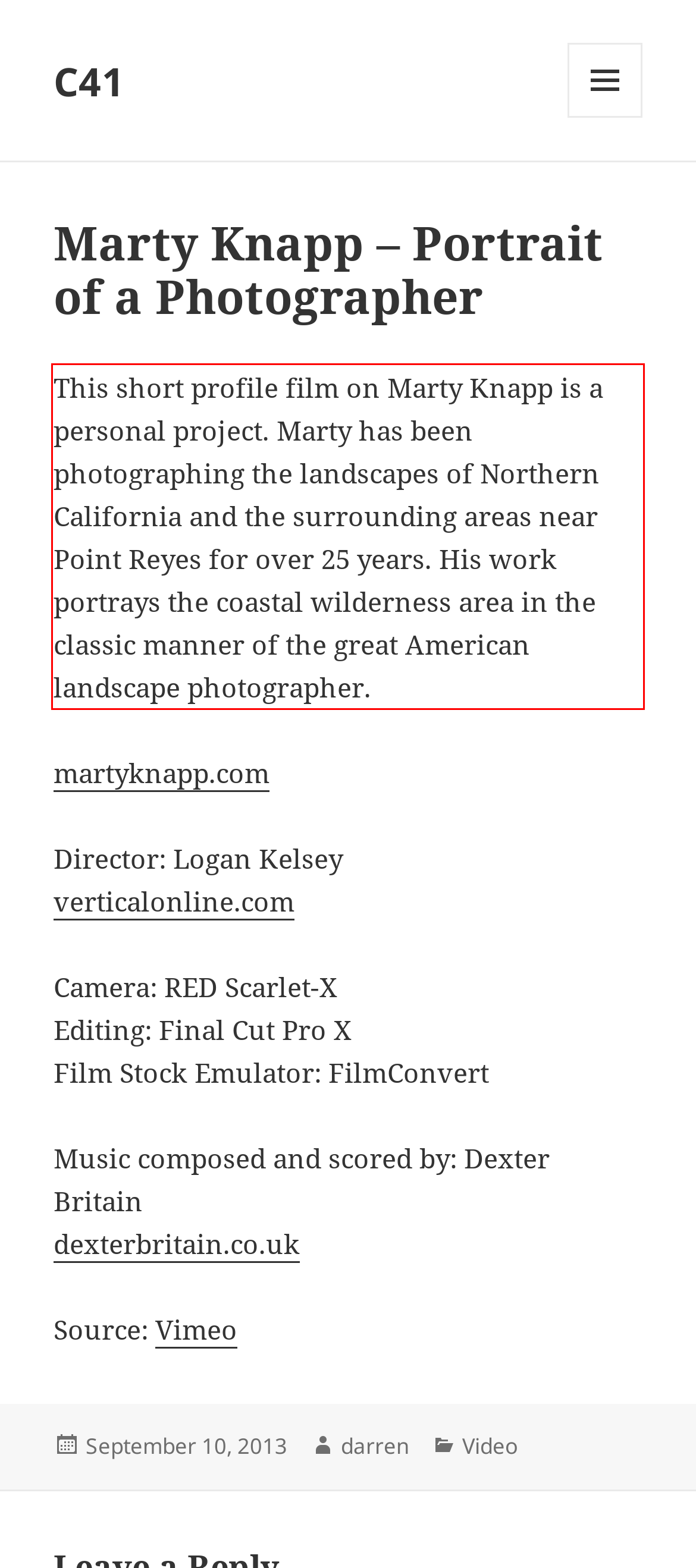Identify and transcribe the text content enclosed by the red bounding box in the given screenshot.

This short profile film on Marty Knapp is a personal project. Marty has been photographing the landscapes of Northern California and the surrounding areas near Point Reyes for over 25 years. His work portrays the coastal wilderness area in the classic manner of the great American landscape photographer.